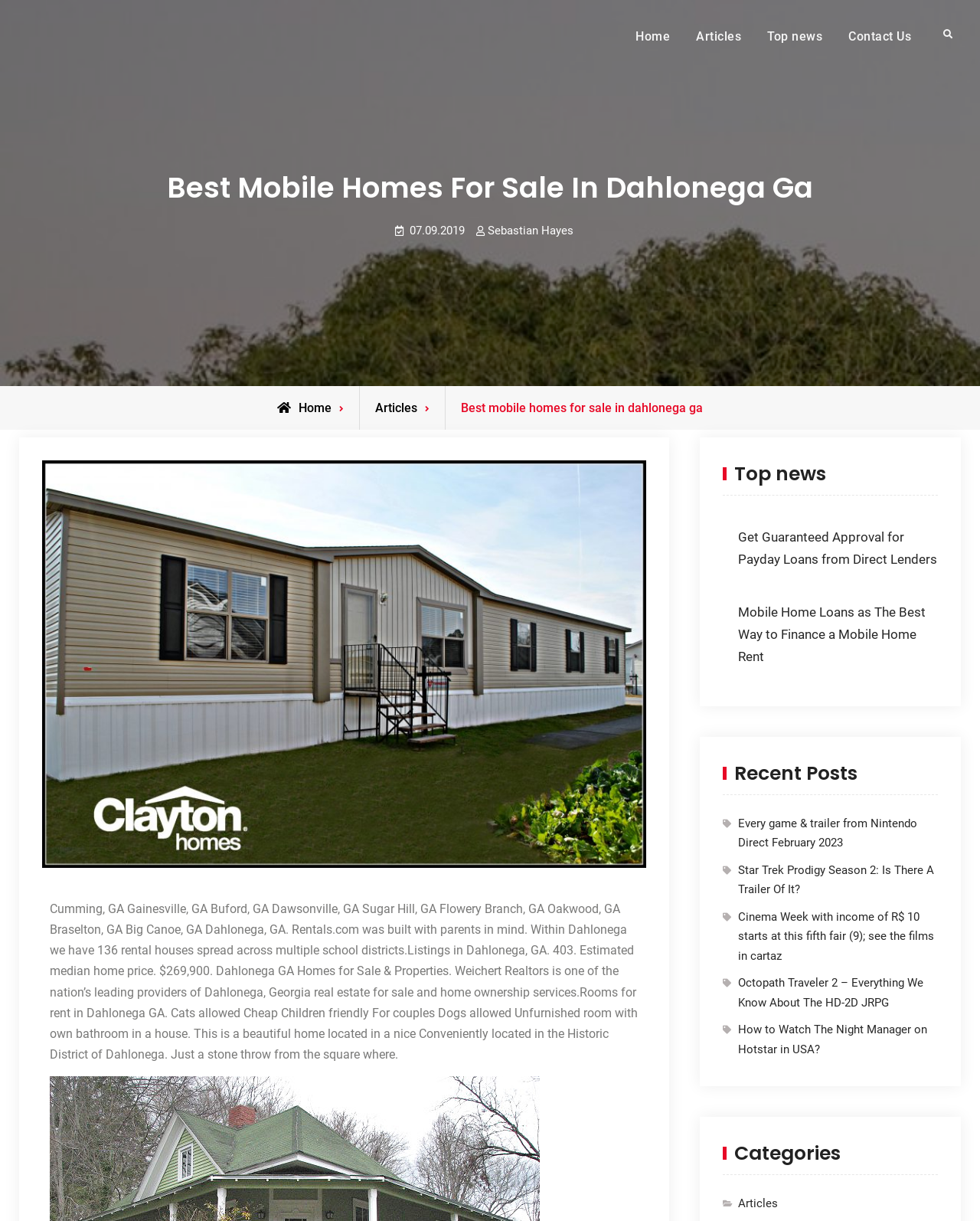Please identify the bounding box coordinates of the clickable area that will fulfill the following instruction: "Get more information about 'Mobile Home Loans'". The coordinates should be in the format of four float numbers between 0 and 1, i.e., [left, top, right, bottom].

[0.753, 0.495, 0.945, 0.544]